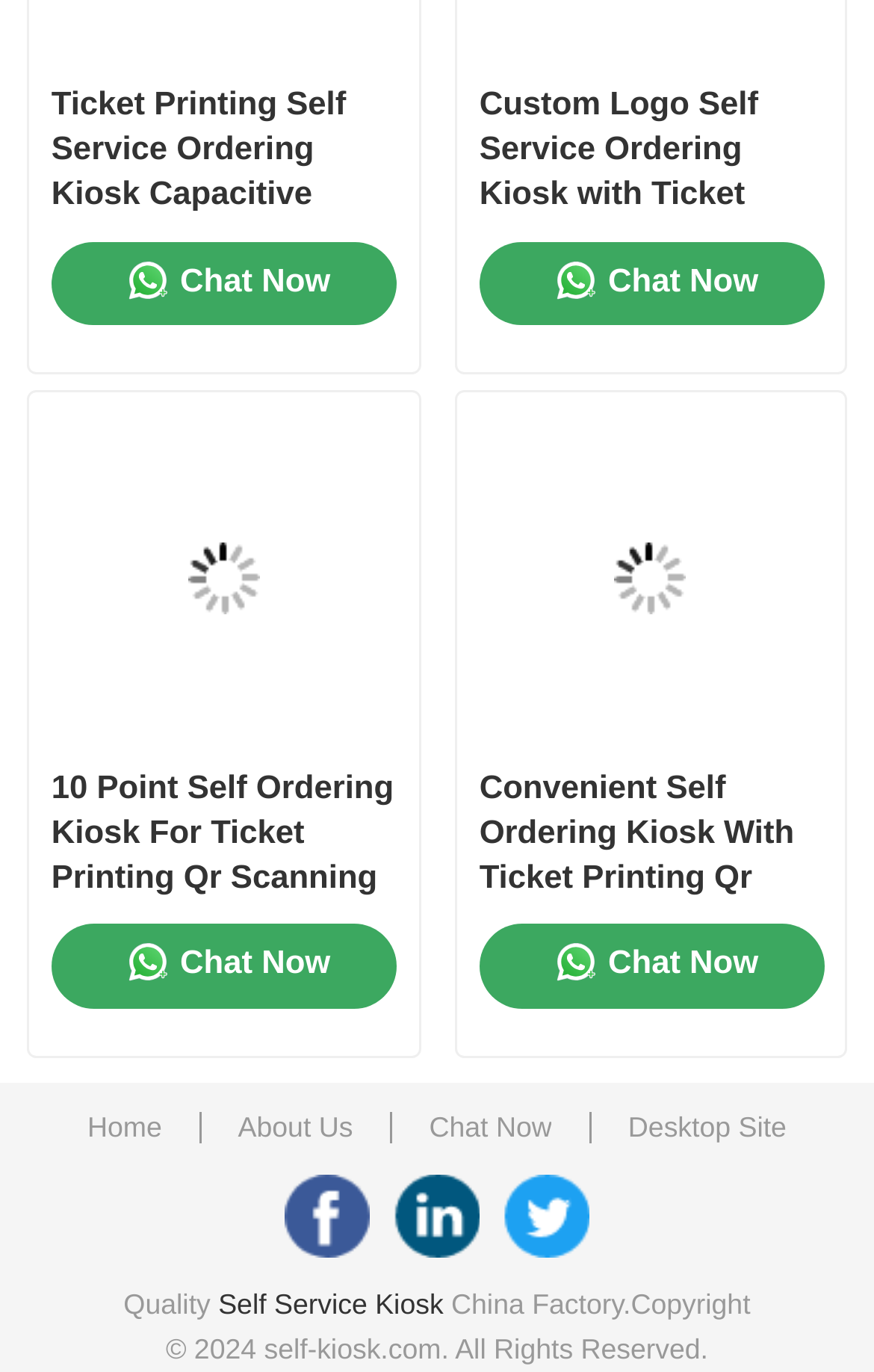How many 'Chat Now' links are on this webpage?
Respond with a short answer, either a single word or a phrase, based on the image.

4